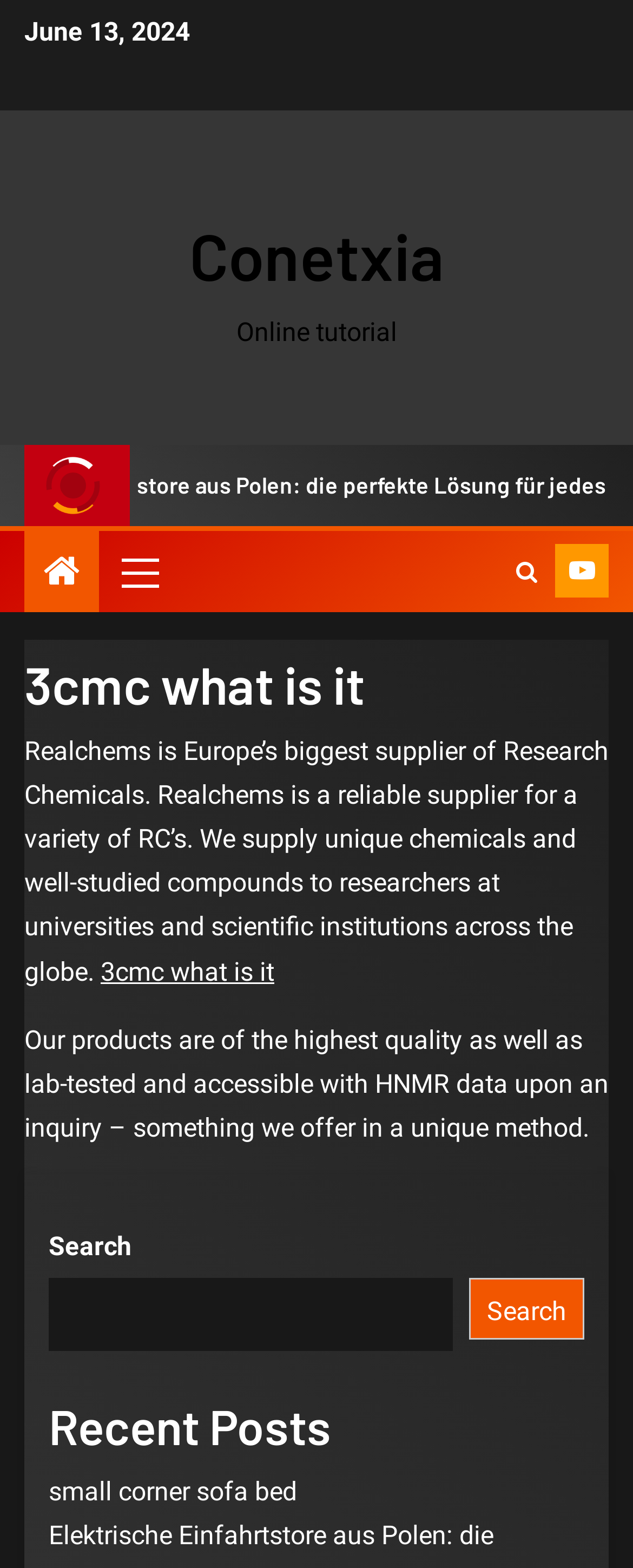Identify the bounding box for the described UI element: "title="Search"".

[0.8, 0.344, 0.864, 0.384]